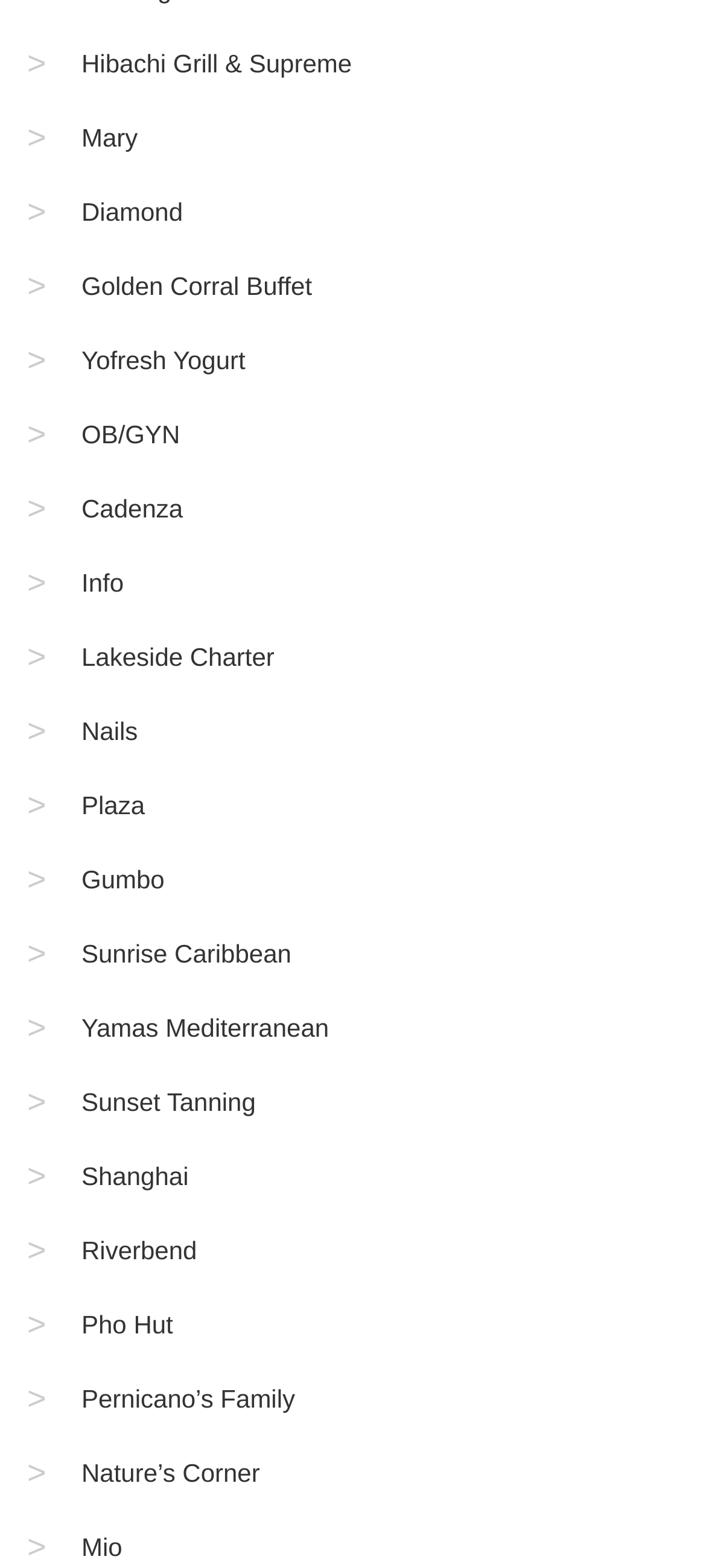Give the bounding box coordinates for the element described as: "Folk Art".

None